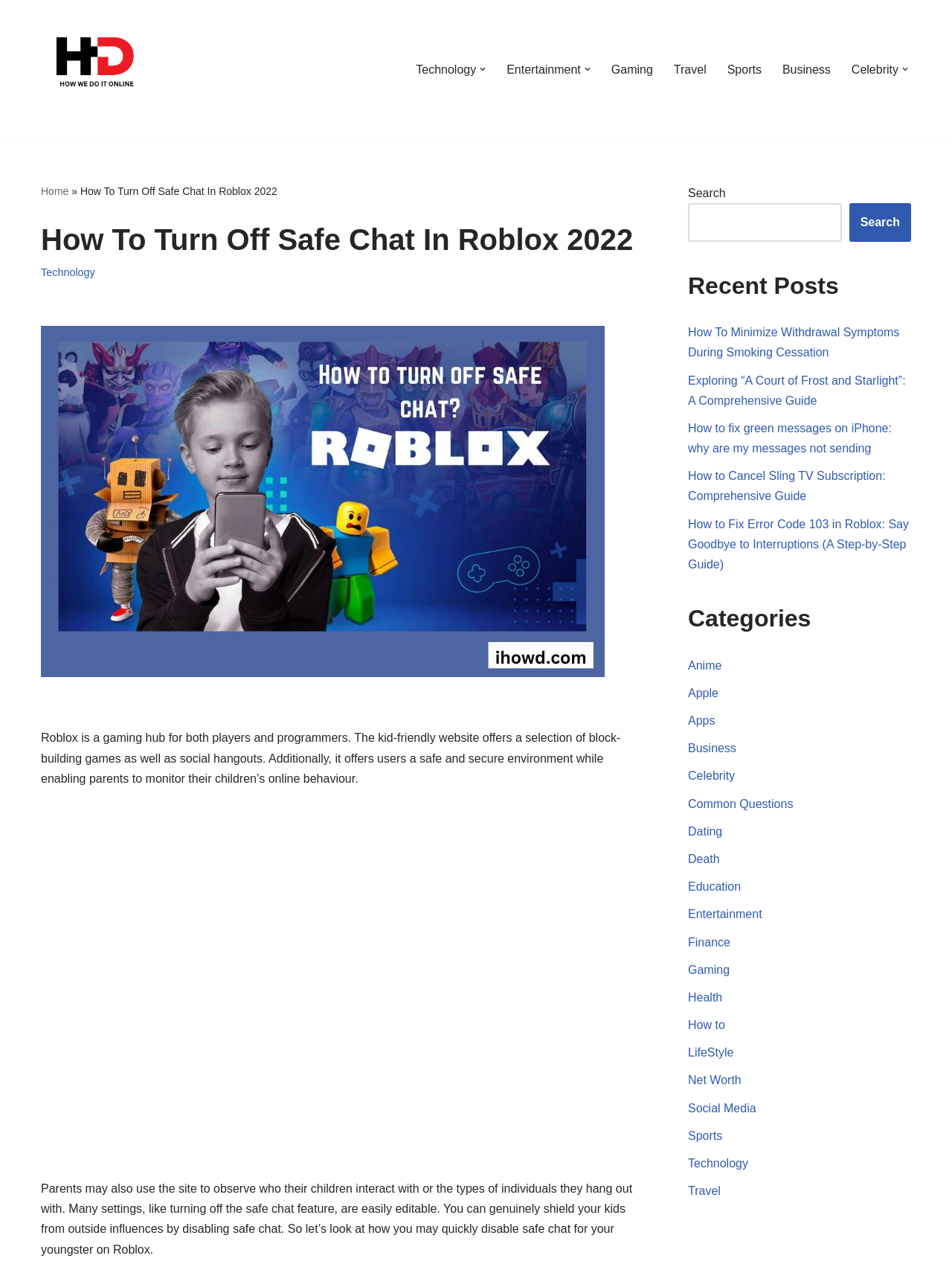Please provide a detailed answer to the question below by examining the image:
What is the purpose of safe chat in Roblox?

The webpage mentions that safe chat is a feature in Roblox that provides a safe and secure environment for users, especially children, while enabling parents to monitor their online behavior.